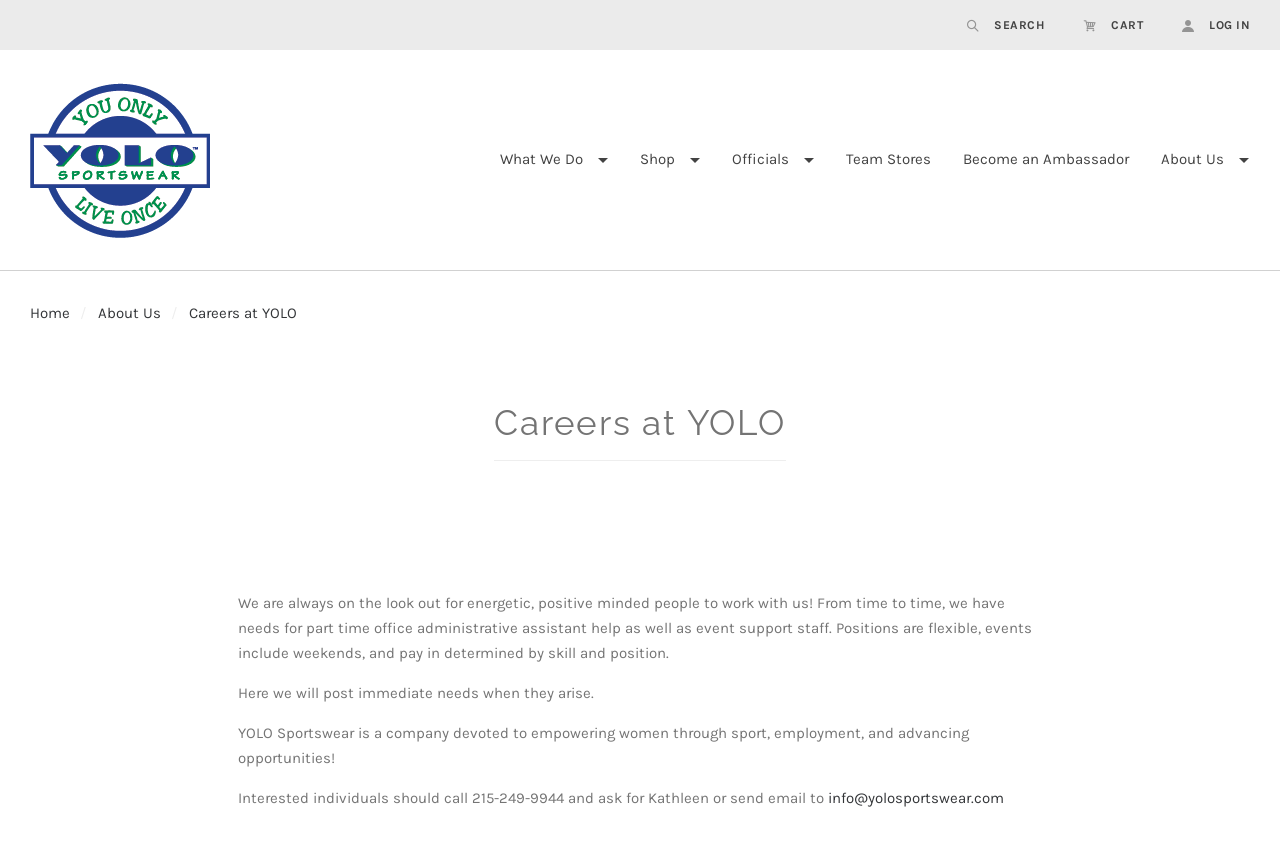What is the company's mission?
Answer with a single word or phrase, using the screenshot for reference.

Empowering women through sport, employment, and advancing opportunities